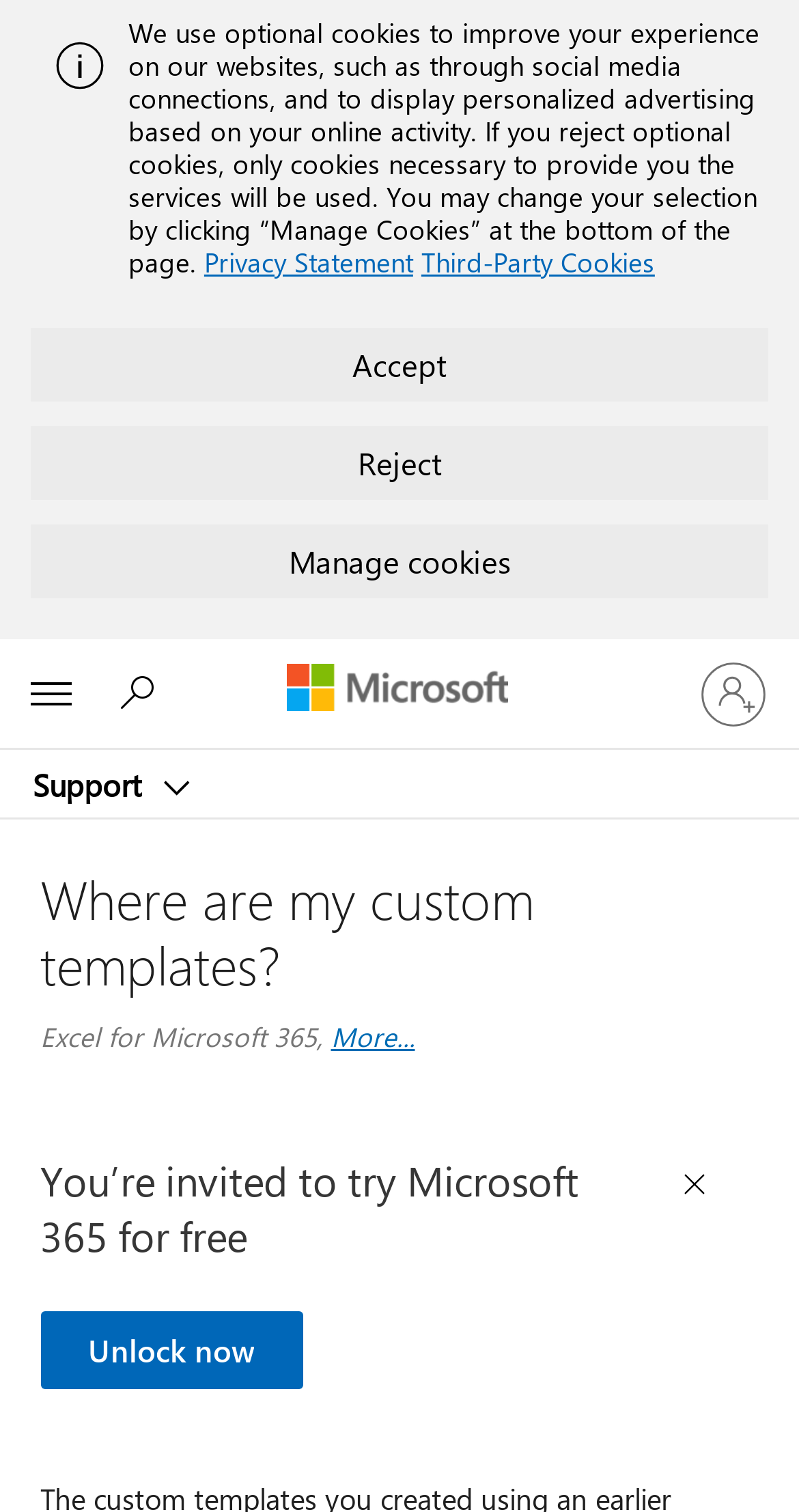Using the information shown in the image, answer the question with as much detail as possible: What is the product mentioned in the article?

I found this answer by looking at the 'Products this article applies to' section, where it lists 'Excel for Microsoft 365' as one of the products.